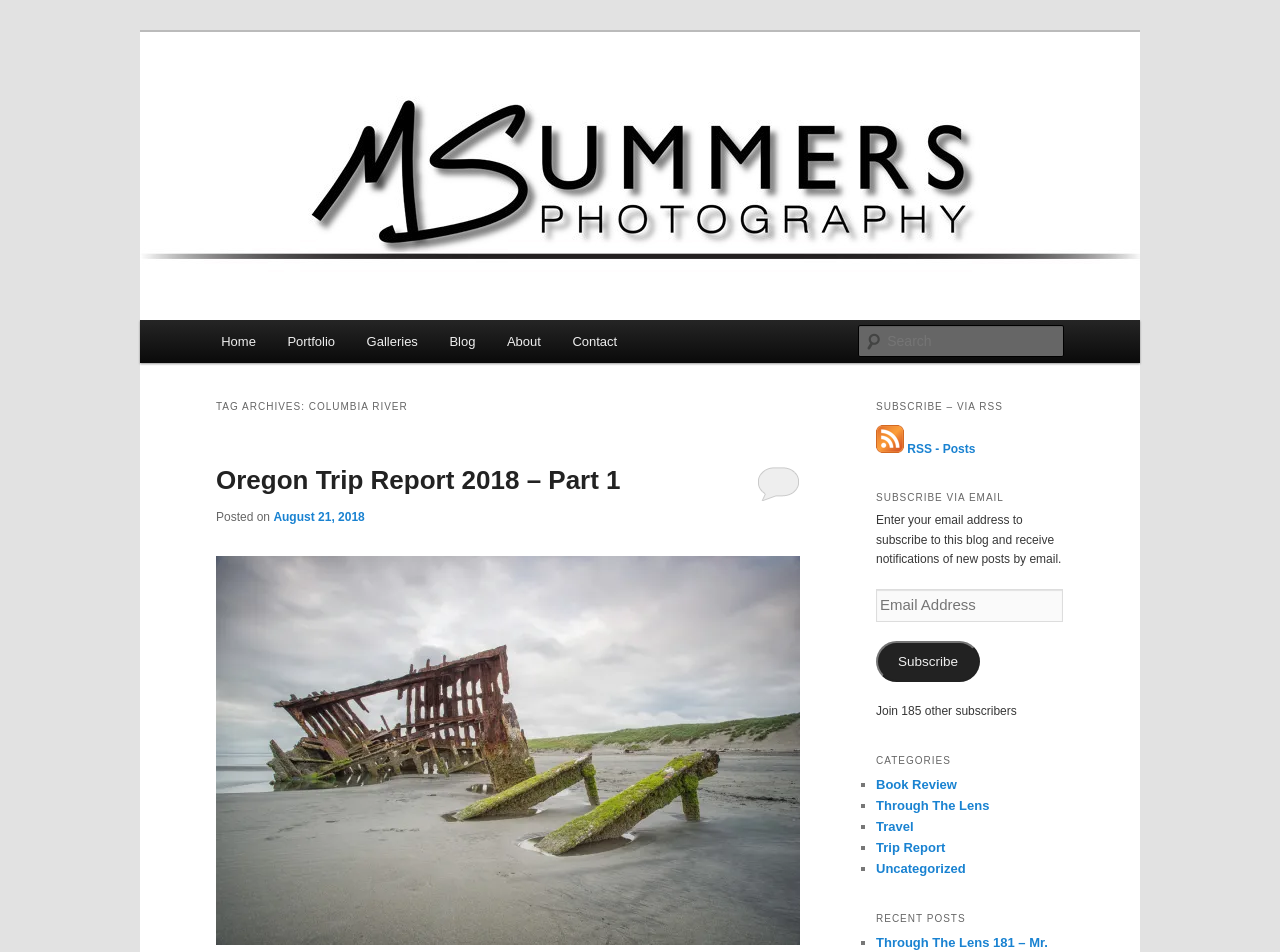Please provide the bounding box coordinates for the element that needs to be clicked to perform the instruction: "Subscribe to the blog via RSS". The coordinates must consist of four float numbers between 0 and 1, formatted as [left, top, right, bottom].

[0.684, 0.464, 0.762, 0.478]